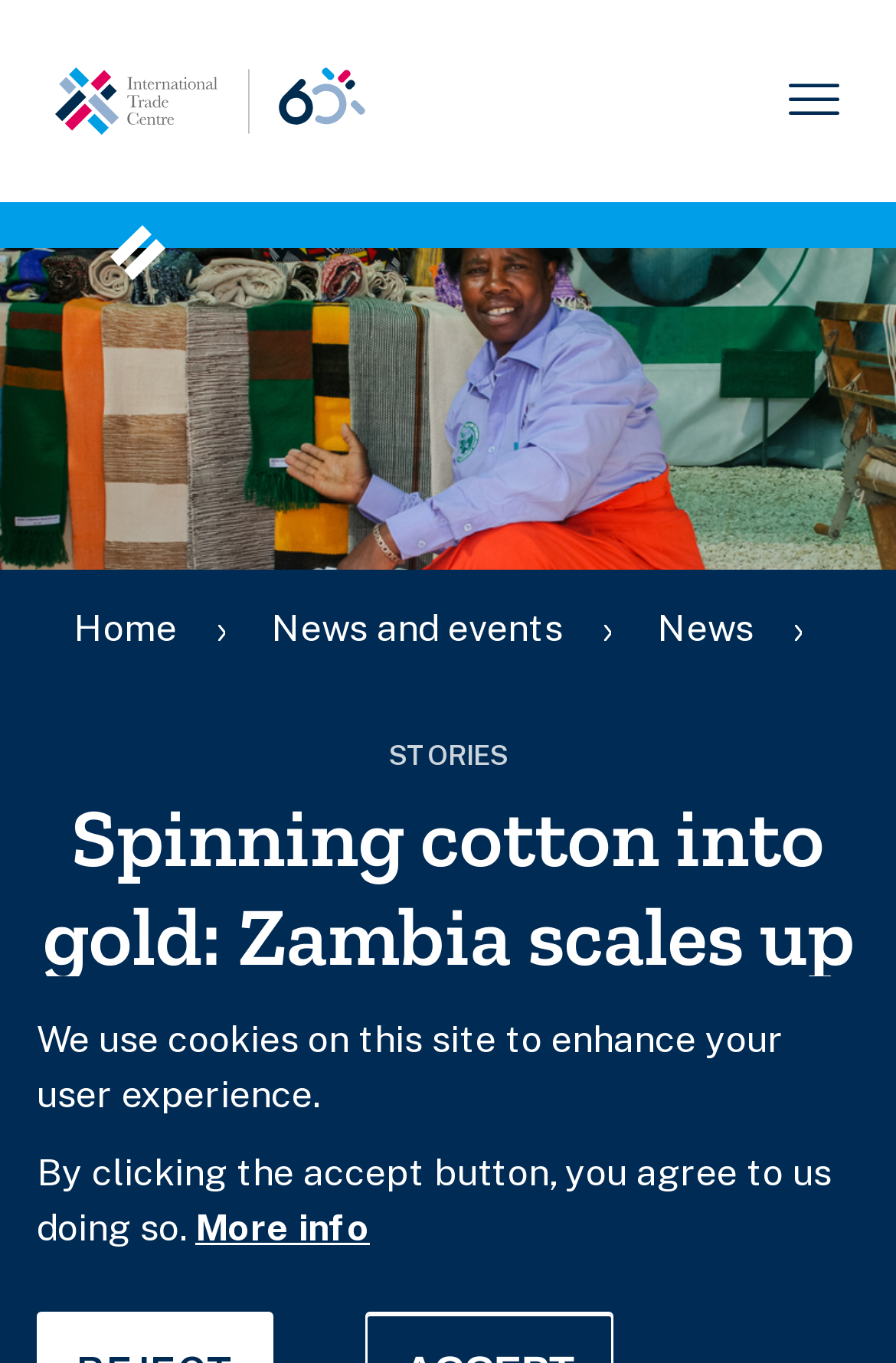Extract the main title from the webpage.

Spinning cotton into gold: Zambia scales up handloom textiles